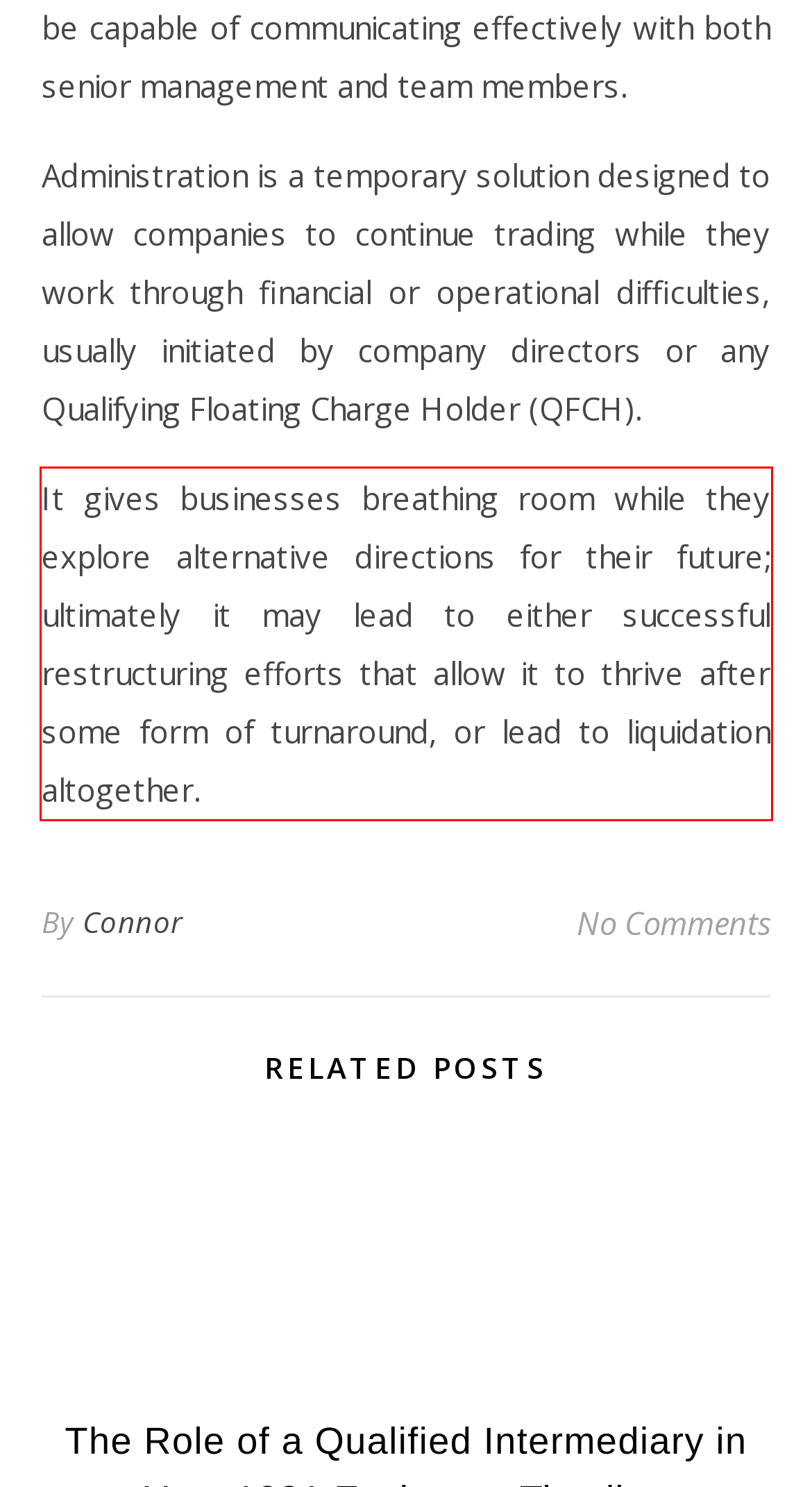Within the screenshot of the webpage, locate the red bounding box and use OCR to identify and provide the text content inside it.

It gives businesses breathing room while they explore alternative directions for their future; ultimately it may lead to either successful restructuring efforts that allow it to thrive after some form of turnaround, or lead to liquidation altogether.